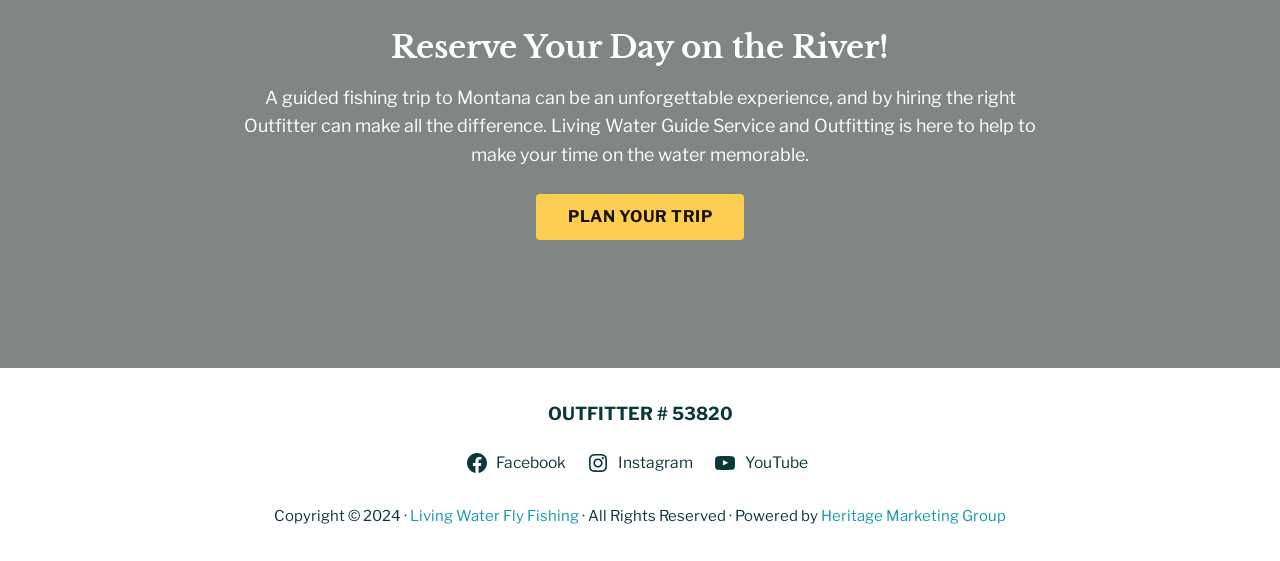Find the bounding box coordinates of the UI element according to this description: "Living Water Fly Fishing".

[0.32, 0.903, 0.455, 0.935]